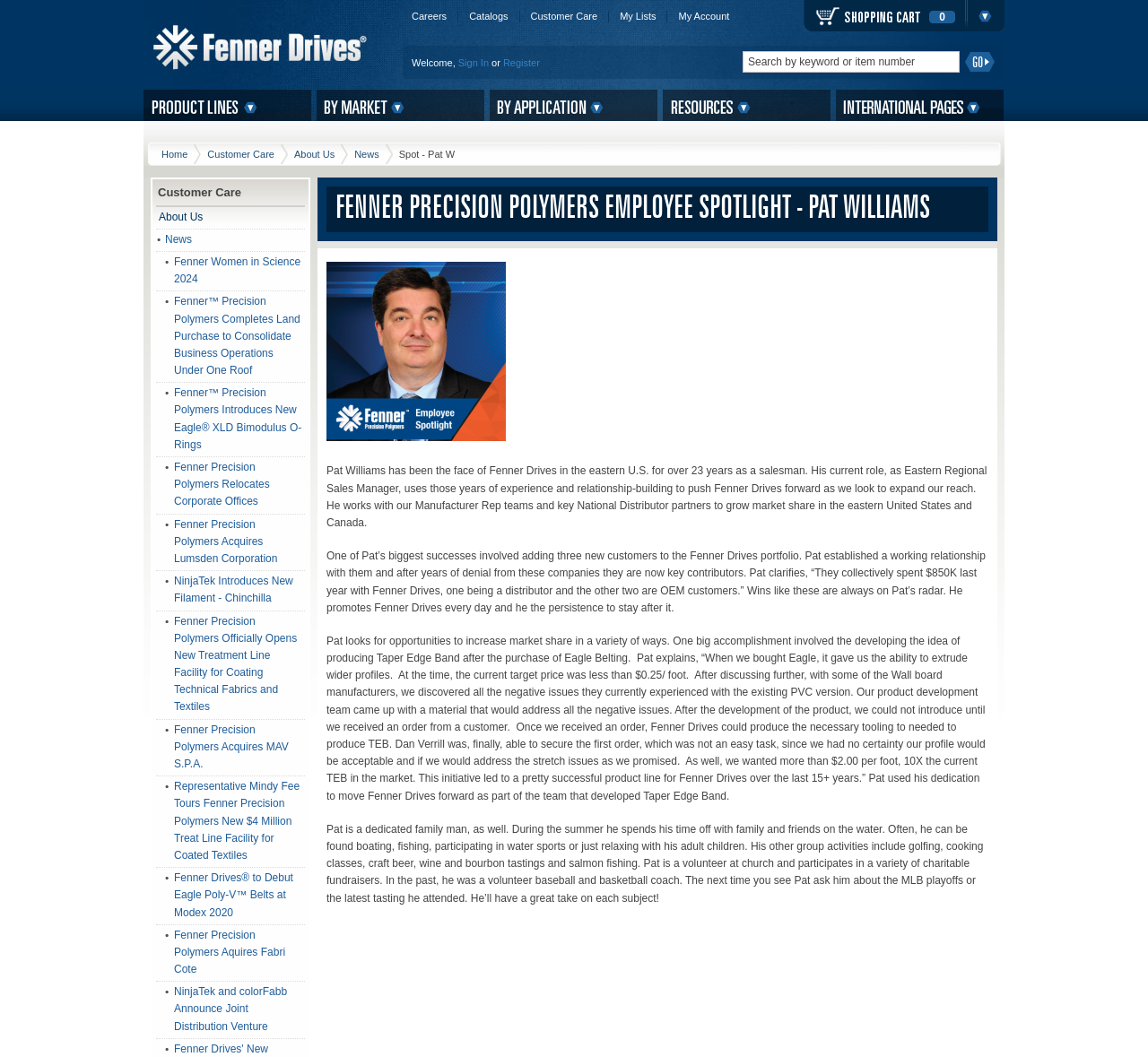How many new customers did Pat Williams add to the Fenner Drives portfolio?
Answer with a single word or phrase, using the screenshot for reference.

three